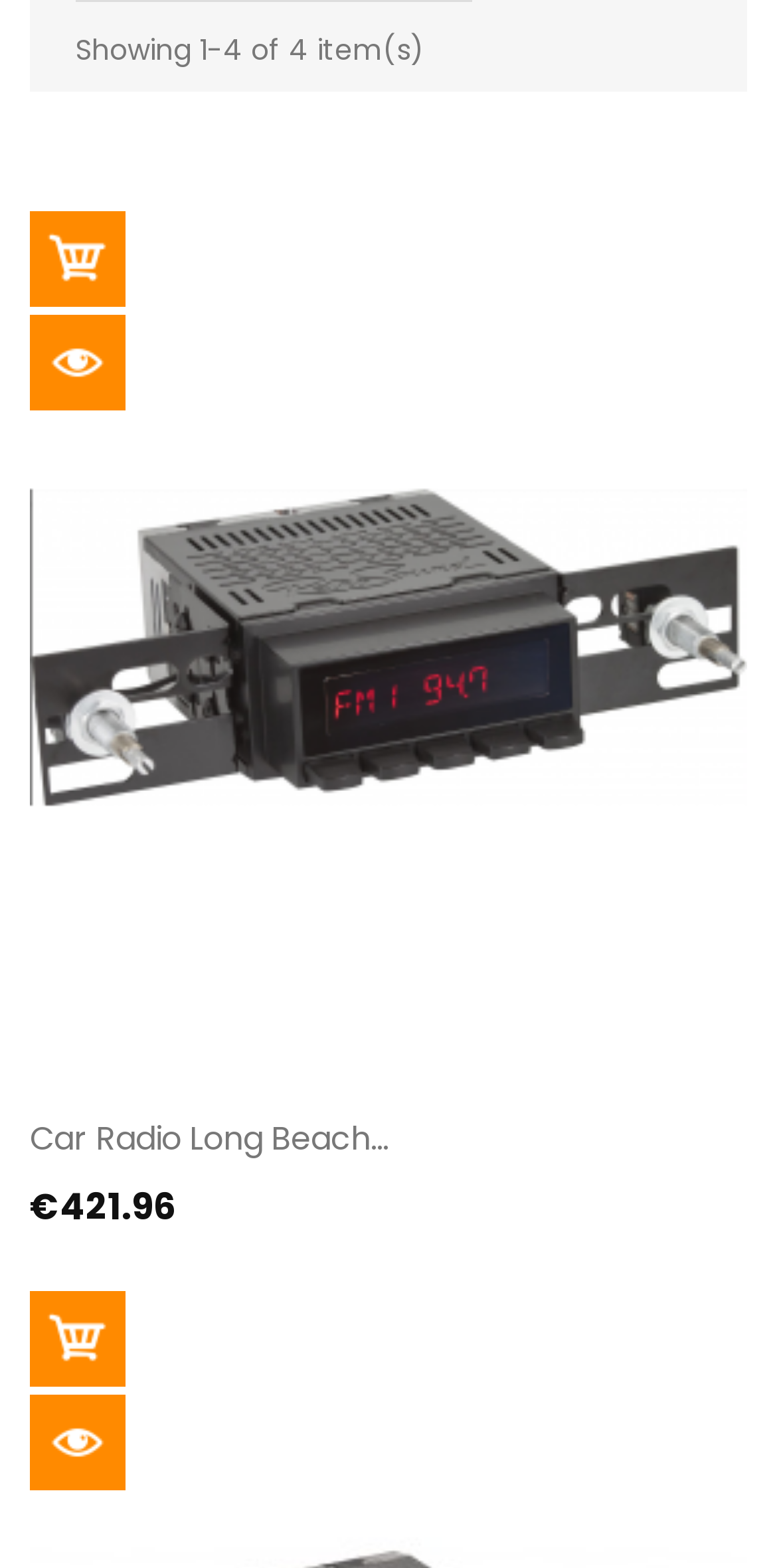How many items are shown on this page?
Please answer using one word or phrase, based on the screenshot.

4